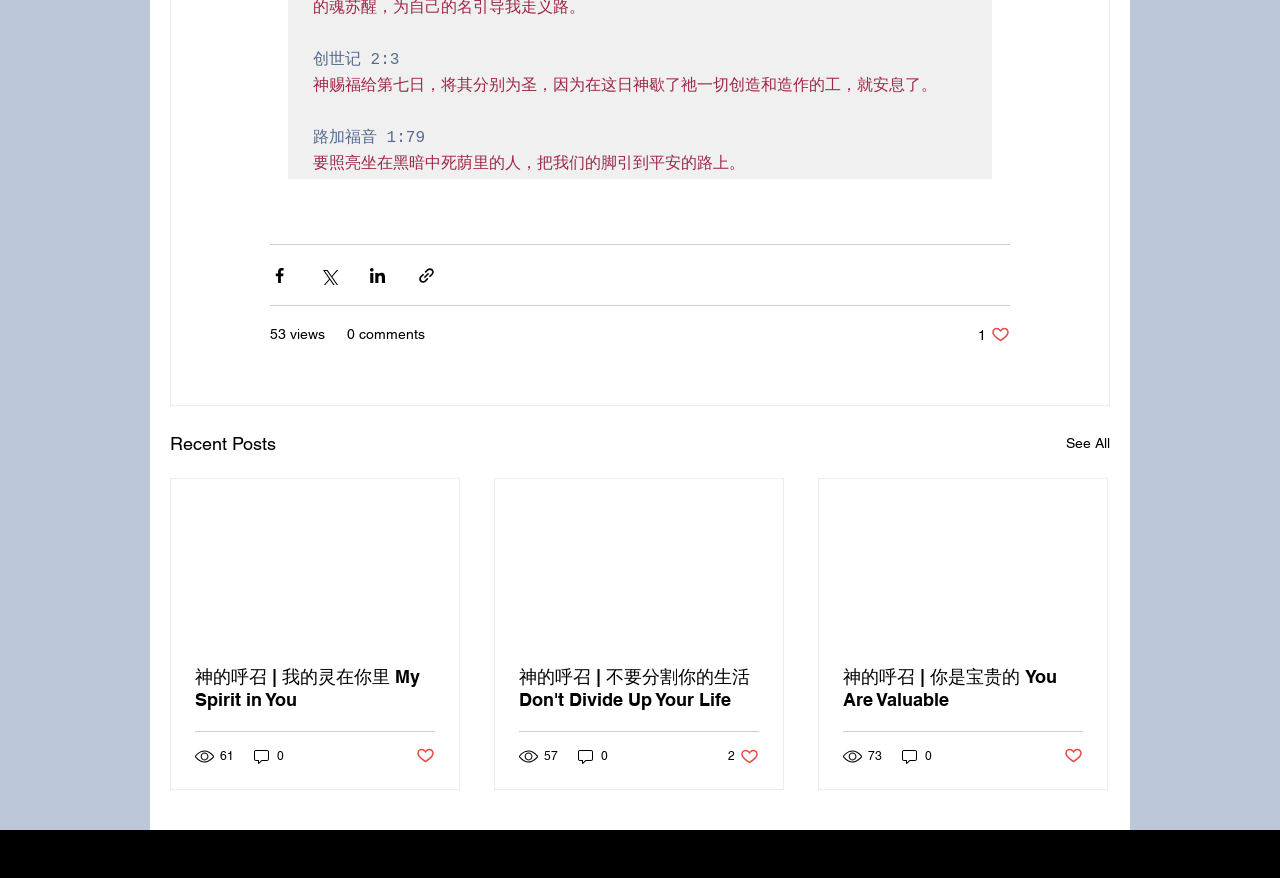What is the Bible verse mentioned at the top?
Look at the image and construct a detailed response to the question.

The Bible verse mentioned at the top of the webpage is '创世记 2:3', which is a Chinese translation of Genesis 2:3.